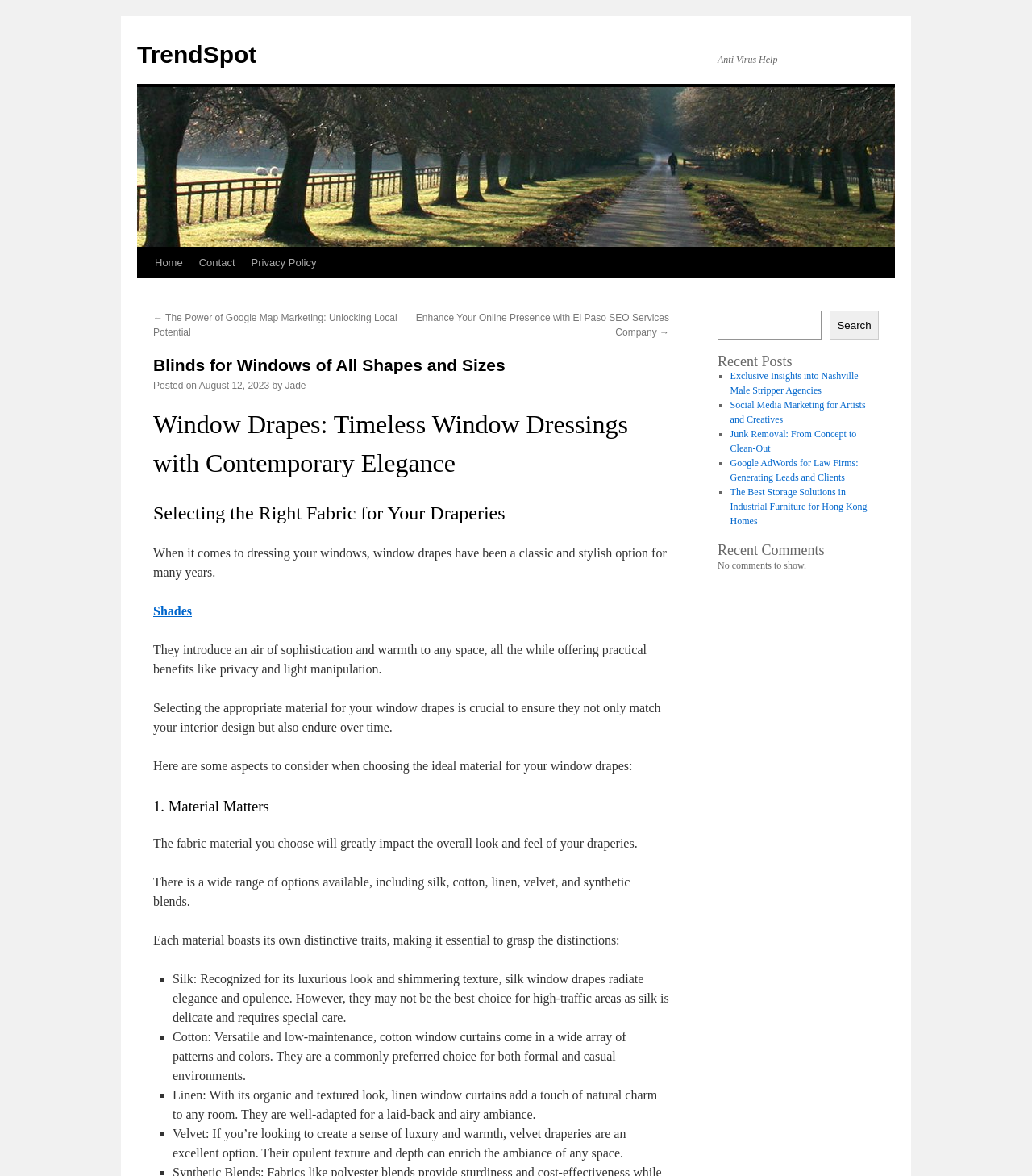Find the bounding box of the web element that fits this description: "Intergenerational Ministry".

None